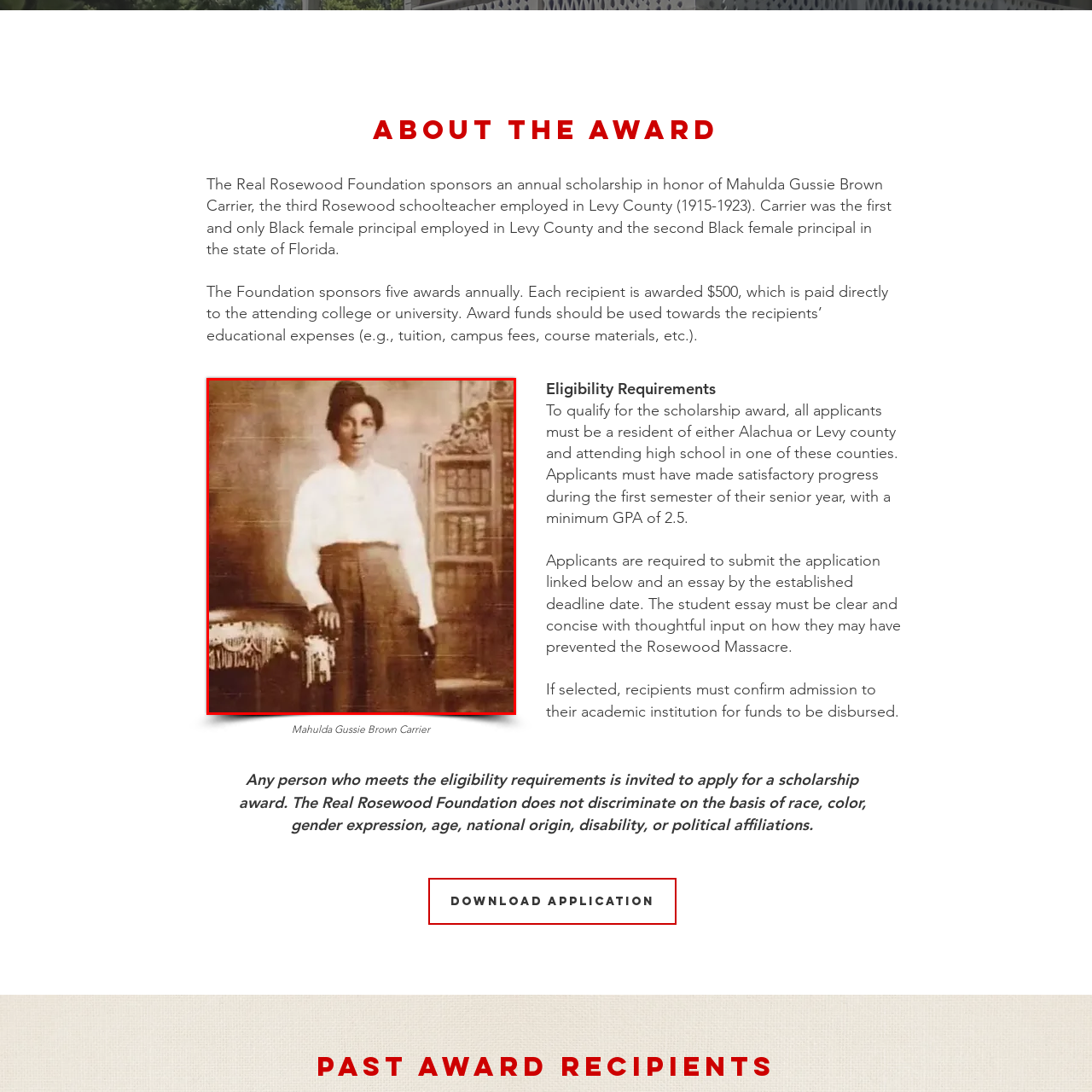Focus your attention on the picture enclosed within the red border and formulate a detailed answer to the question below, using the image as your primary reference: 
What is Mahulda Gussie Brown Carrier's significance in Levy County, Florida?

According to the caption, Mahulda Gussie Brown Carrier is notable for being the first and only Black female principal in Levy County, Florida, and the second statewide, which highlights her significance in the region.